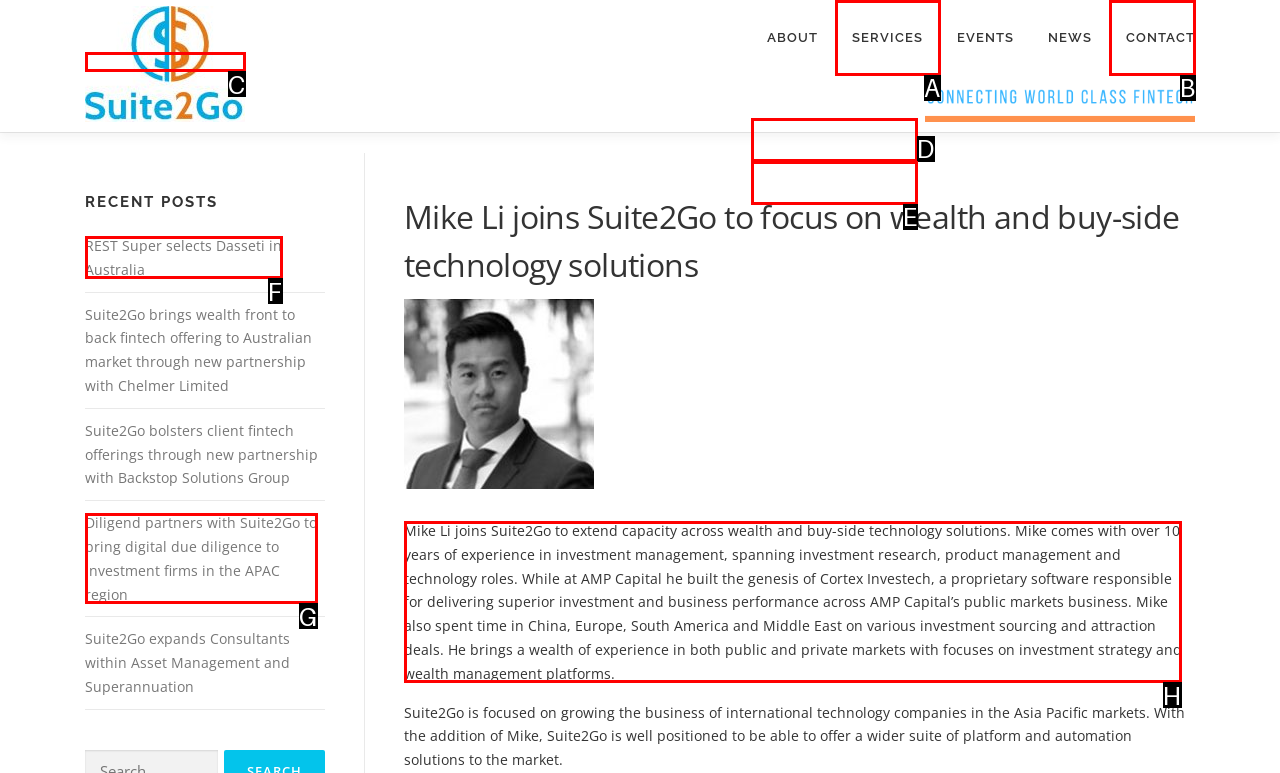Which option should I select to accomplish the task: Read Mike Li's bio? Respond with the corresponding letter from the given choices.

H